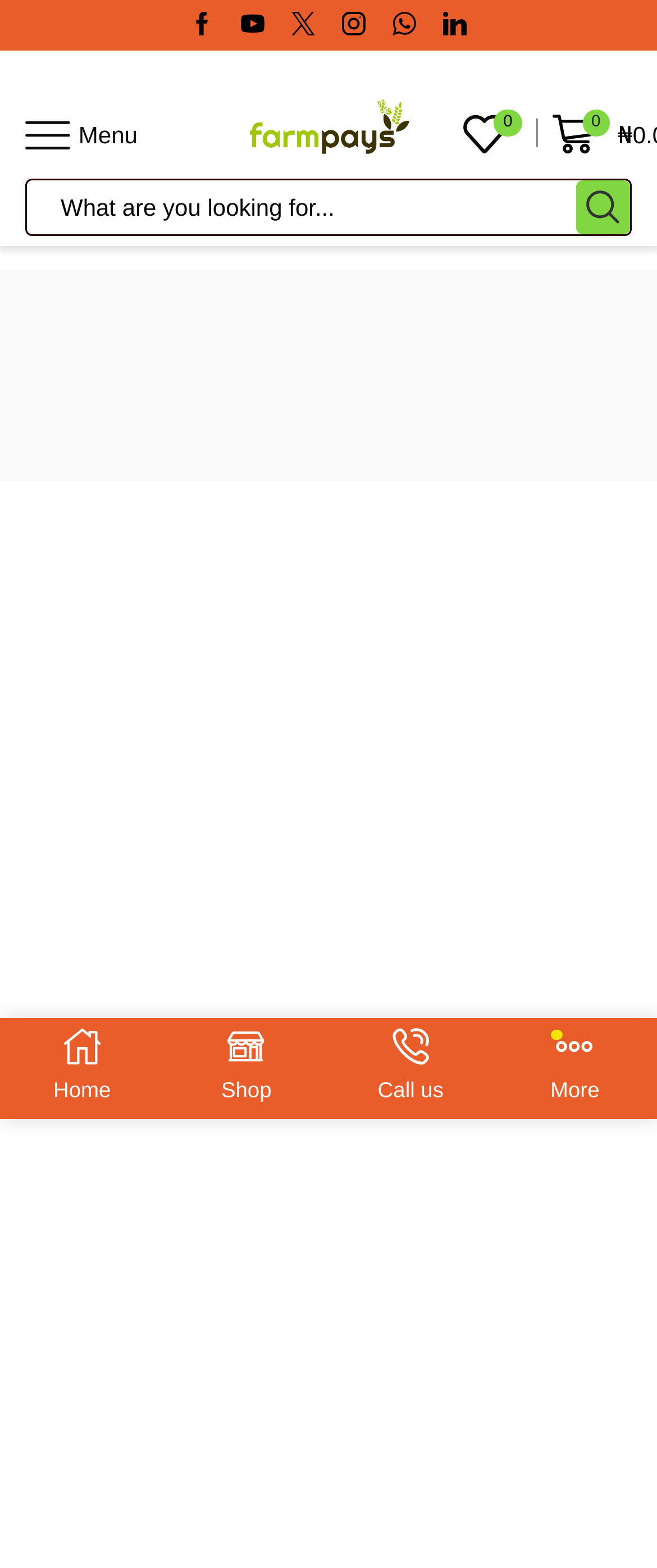Using the given element description, provide the bounding box coordinates (top-left x, top-left y, bottom-right x, bottom-right y) for the corresponding UI element in the screenshot: Resources

None